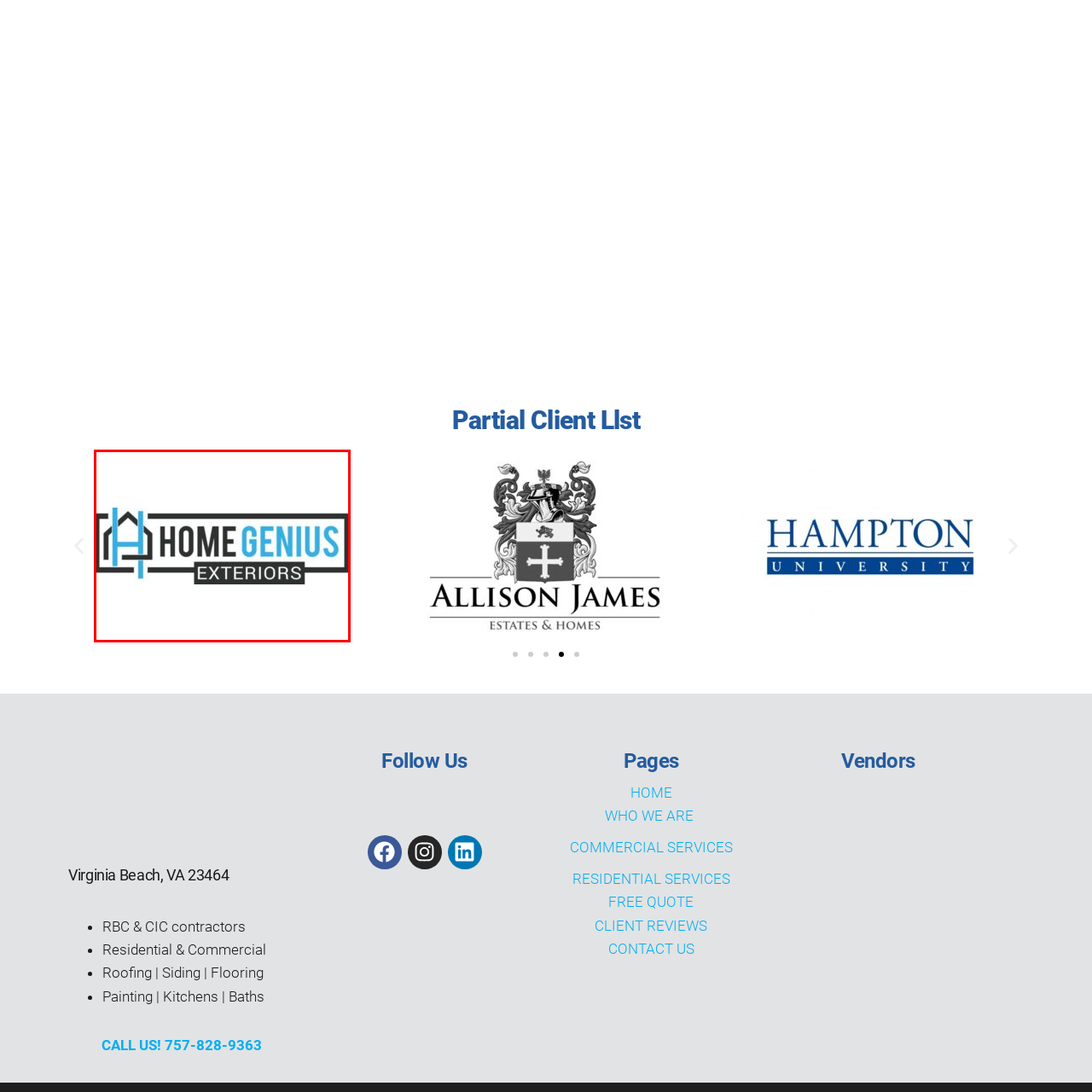Look at the image enclosed by the red boundary and give a detailed answer to the following question, grounding your response in the image's content: 
What is the company's area of expertise?

The caption highlights that the company specializes in exterior home services, and the text 'EXTERIORS' is presented in a contrasting color below 'HOME GENIUS', emphasizing the company's area of expertise.